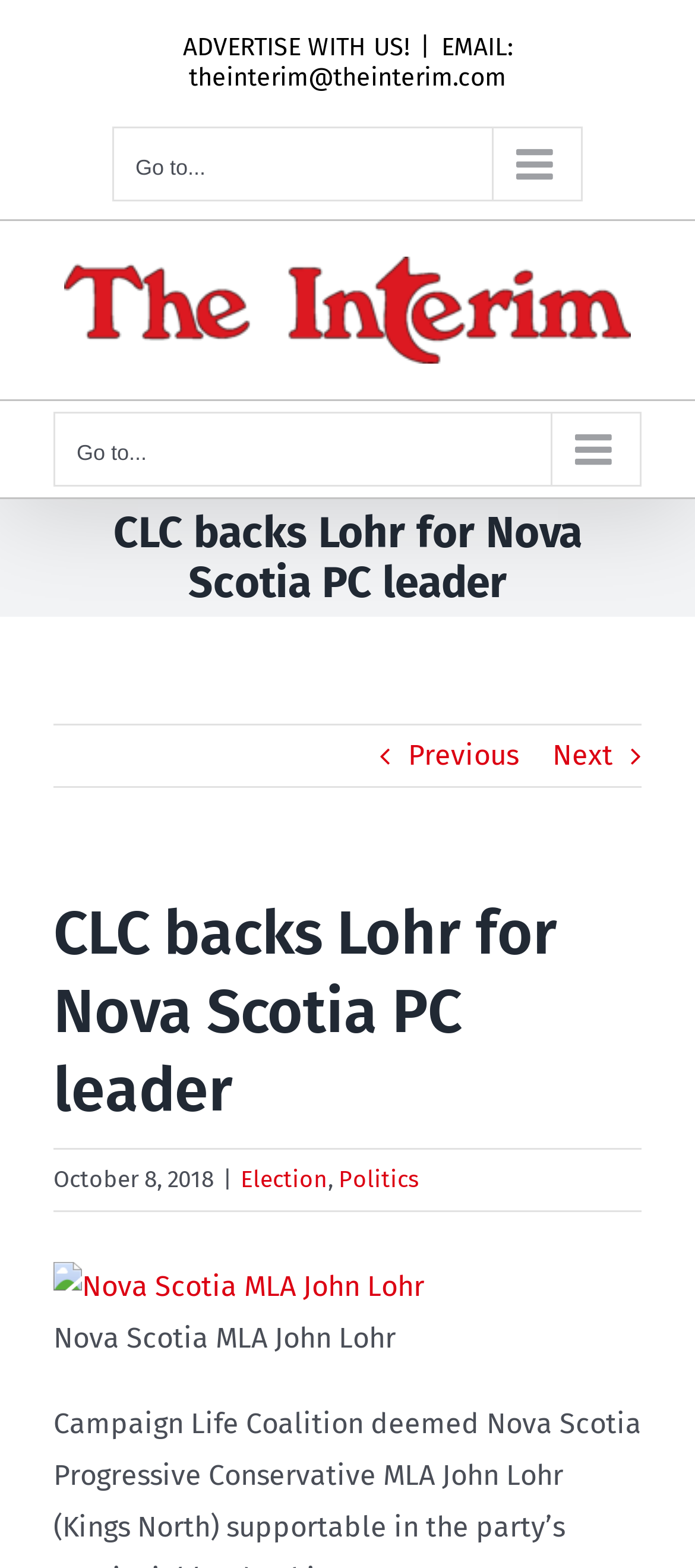What is the date of the article?
From the details in the image, answer the question comprehensively.

I found this information by looking at the static text element with the content 'October 8, 2018' located below the main heading of the webpage, which is a common location for the publication date of an article.